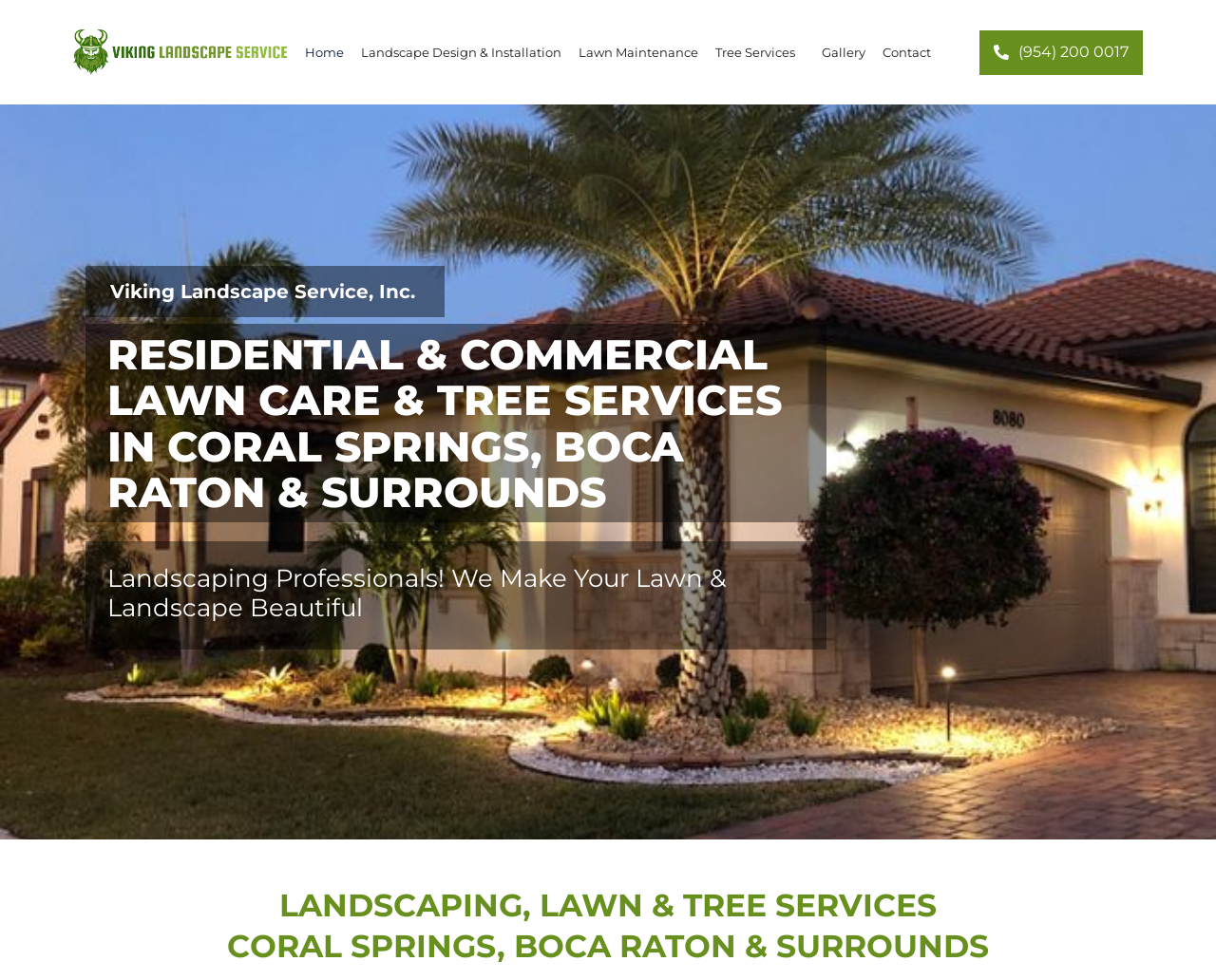Based on the element description: "Lawn Maintenance", identify the bounding box coordinates for this UI element. The coordinates must be four float numbers between 0 and 1, listed as [left, top, right, bottom].

[0.469, 0.031, 0.581, 0.076]